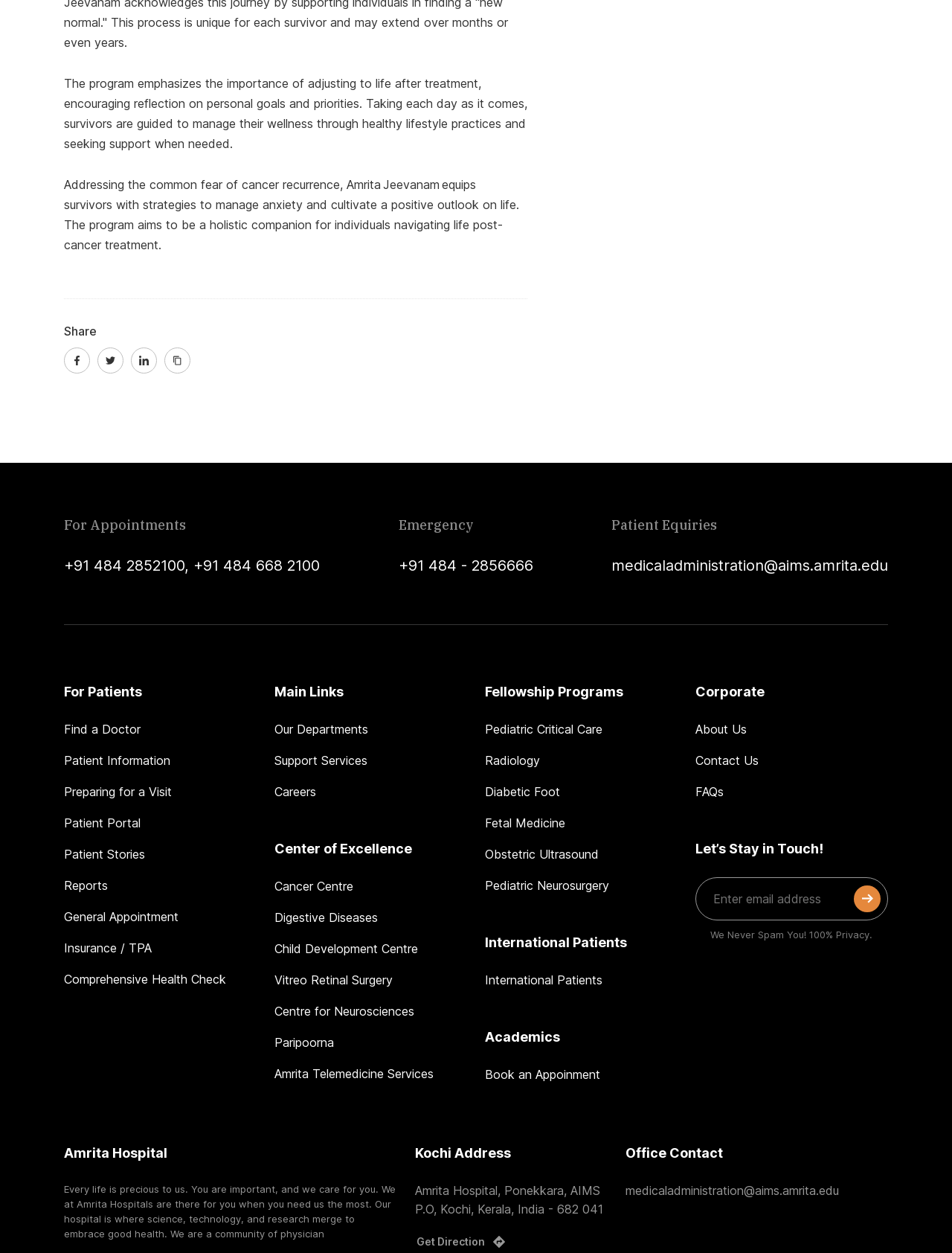Find the bounding box coordinates of the element I should click to carry out the following instruction: "Make an appointment".

[0.067, 0.412, 0.195, 0.426]